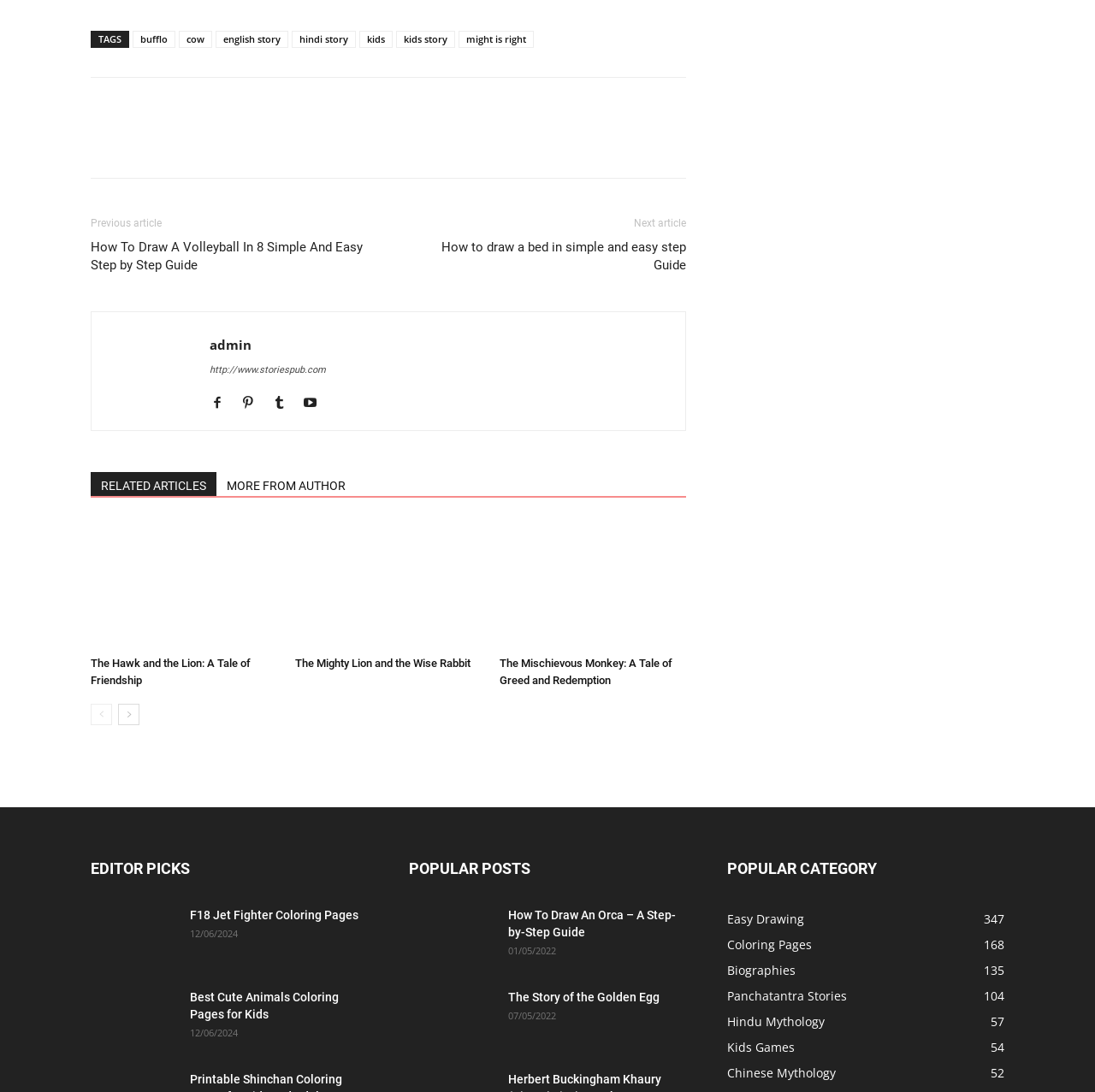How many popular posts are shown?
Provide a thorough and detailed answer to the question.

There are two popular posts shown on the webpage, each with a heading element and a link element.